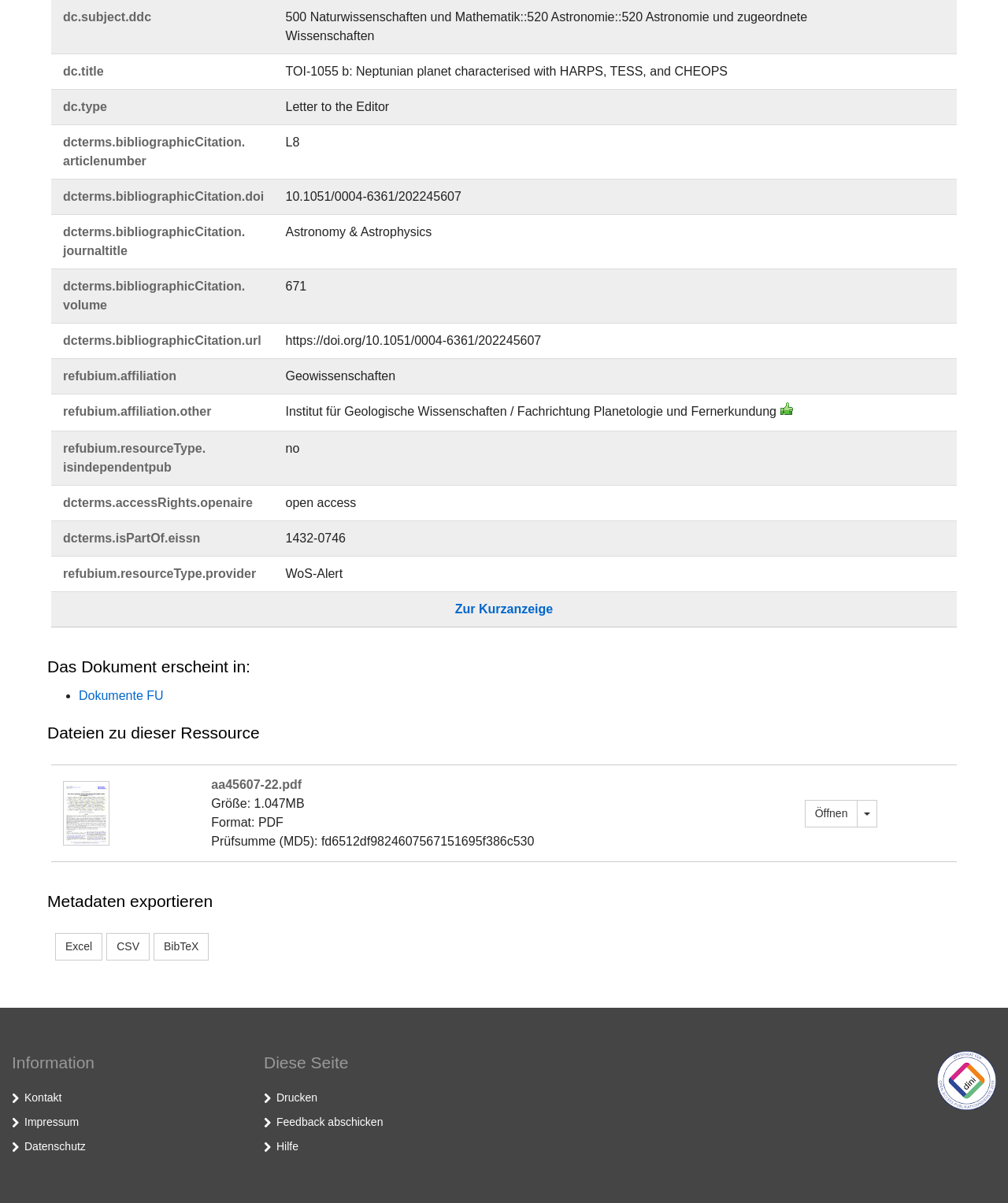Please identify the bounding box coordinates of the area that needs to be clicked to follow this instruction: "Click on the 'Zur Kurzanzeige' link".

[0.451, 0.501, 0.549, 0.512]